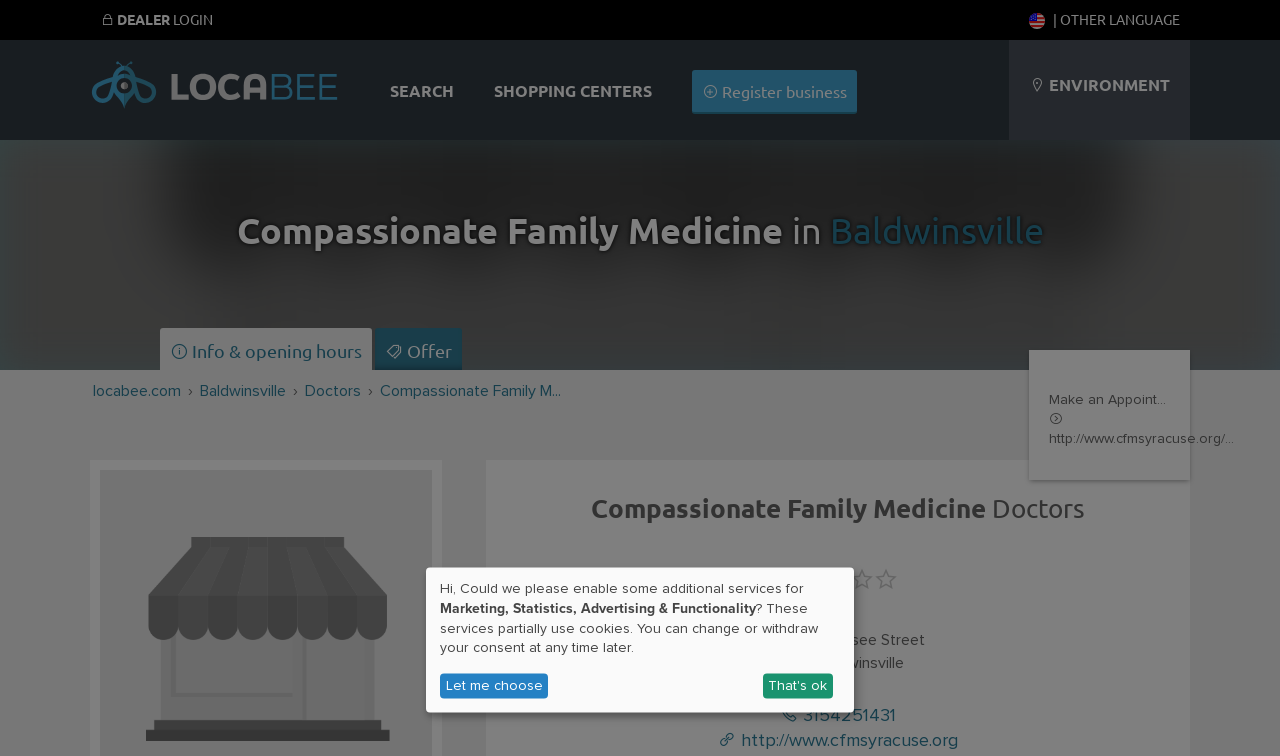Determine the bounding box coordinates for the element that should be clicked to follow this instruction: "View Info & opening hours". The coordinates should be given as four float numbers between 0 and 1, in the format [left, top, right, bottom].

[0.125, 0.434, 0.291, 0.49]